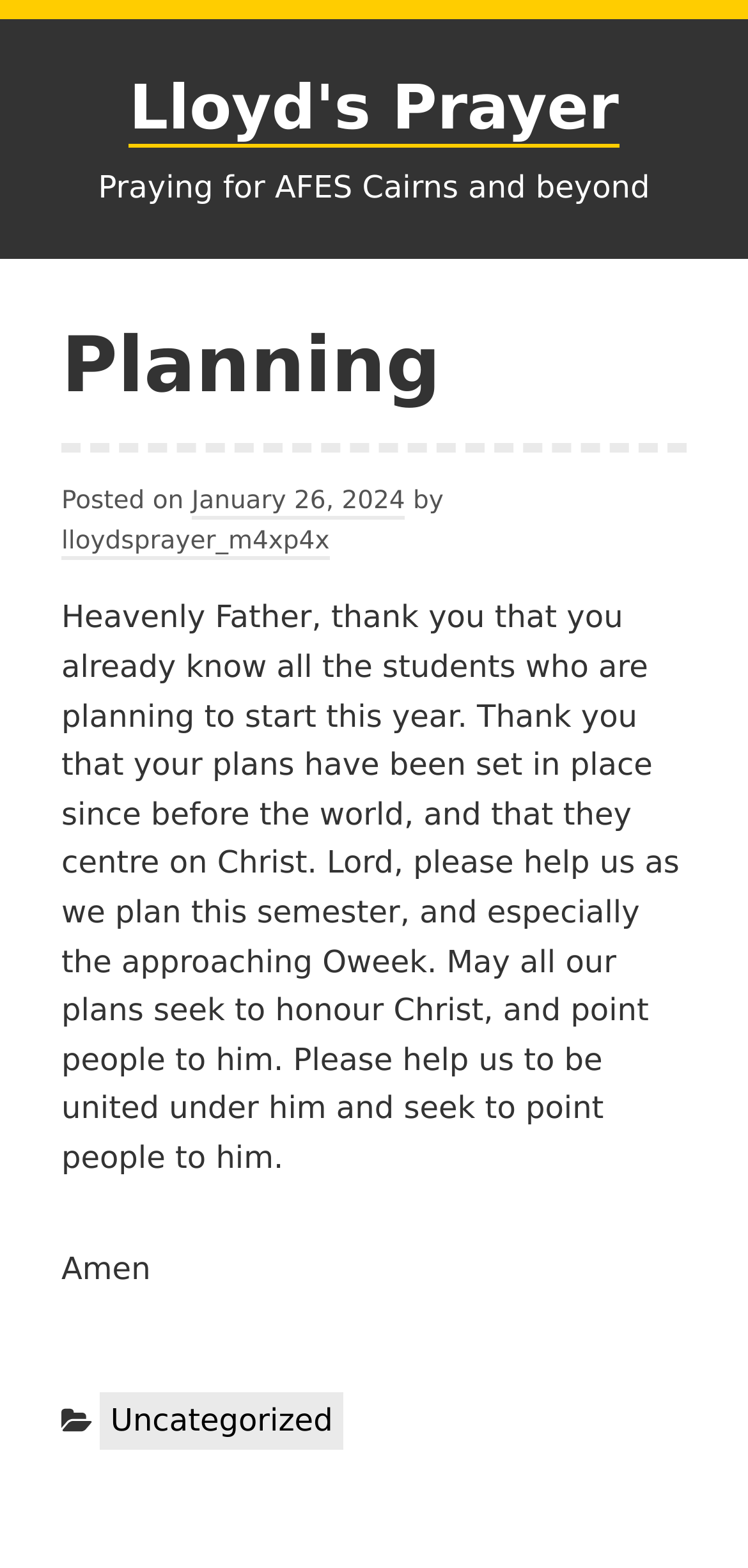What is the category of the post?
Provide a detailed answer to the question using information from the image.

I found the category of the post by looking at the link 'Uncategorized' which is located in the footer section of the webpage.